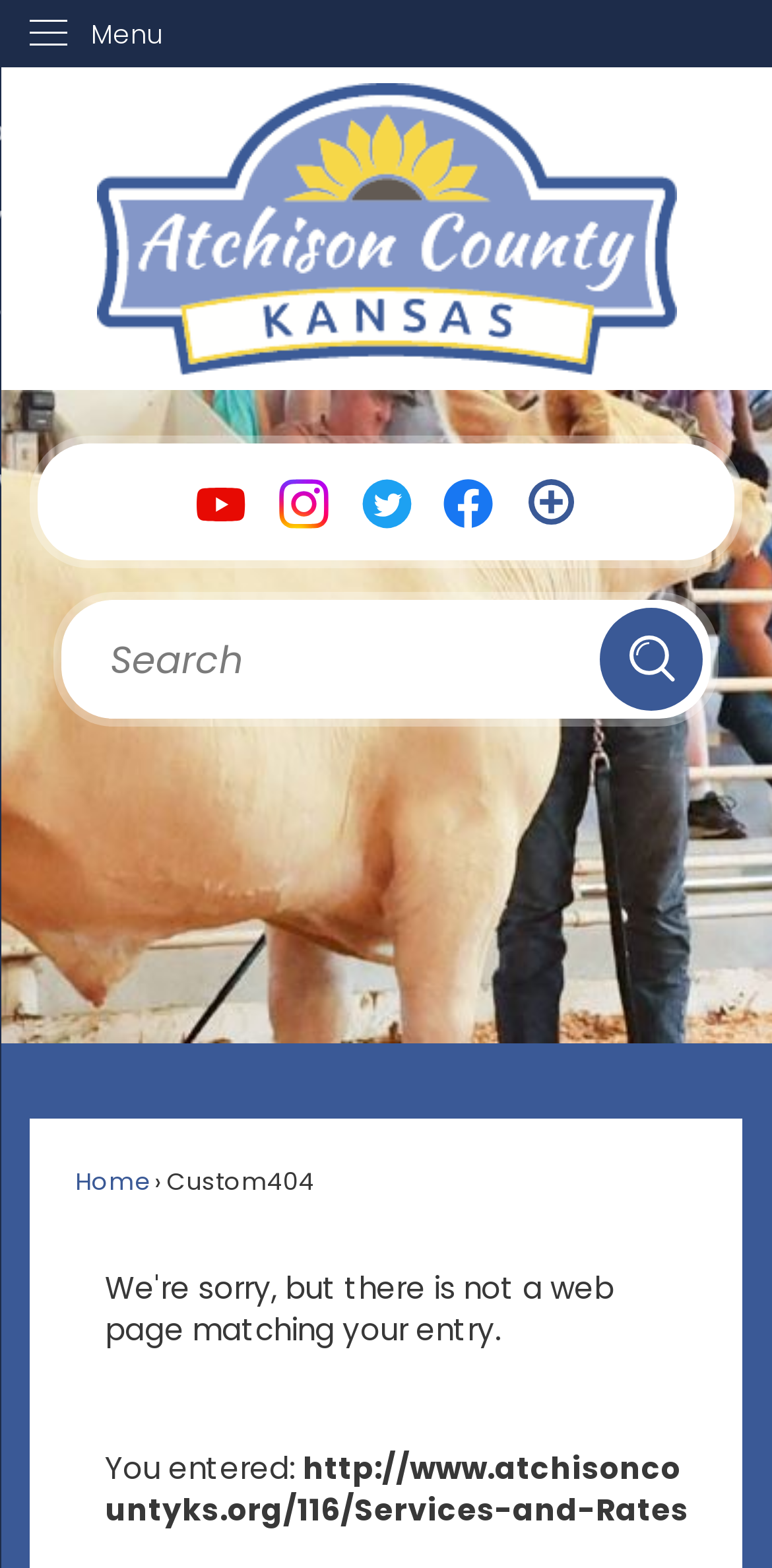Using the element description alt="Home page", predict the bounding box coordinates for the UI element. Provide the coordinates in (top-left x, top-left y, bottom-right x, bottom-right y) format with values ranging from 0 to 1.

[0.039, 0.01, 0.961, 0.196]